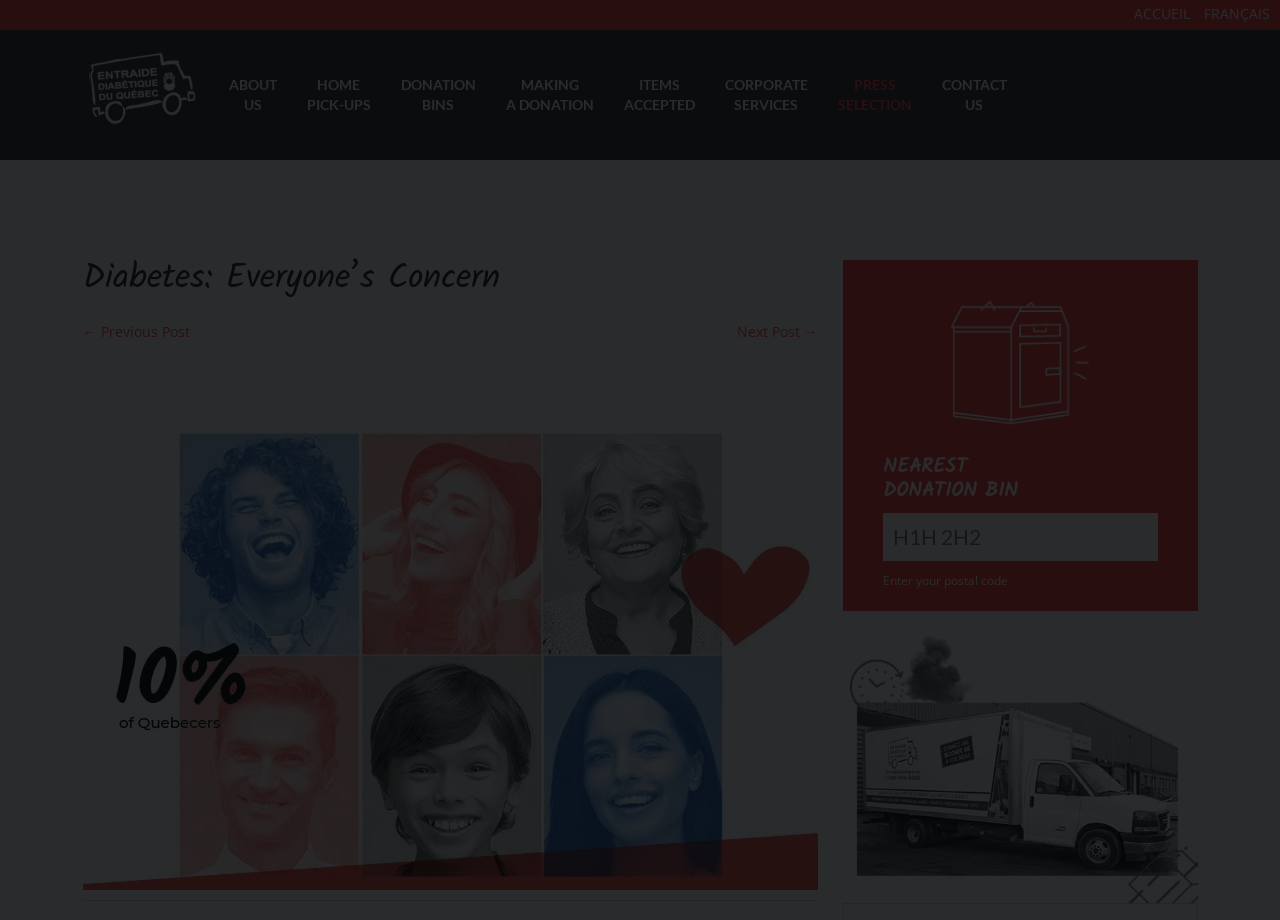Please identify the bounding box coordinates for the region that you need to click to follow this instruction: "Click the ACCUEIL link".

[0.886, 0.0, 0.93, 0.03]